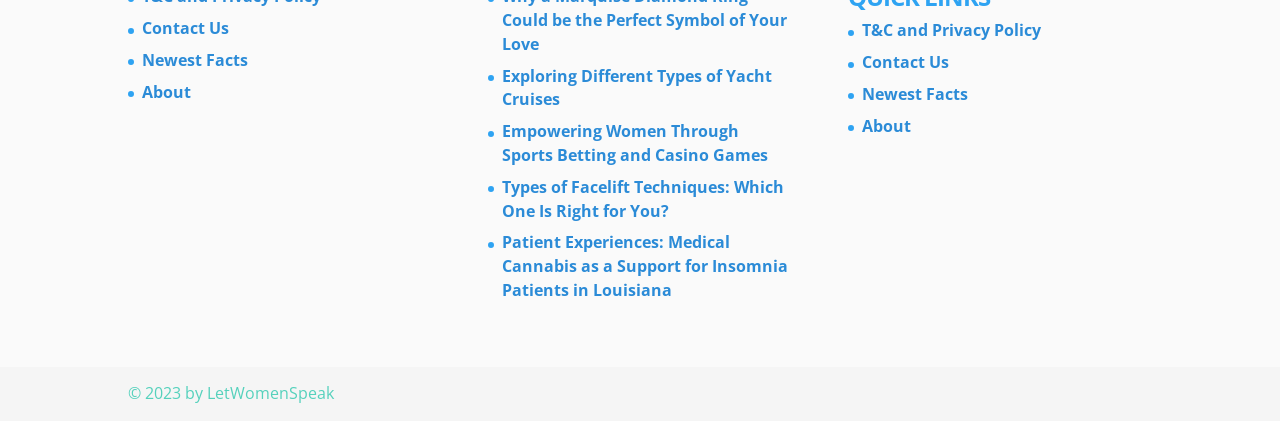What is the copyright year of the website?
Provide a one-word or short-phrase answer based on the image.

2023